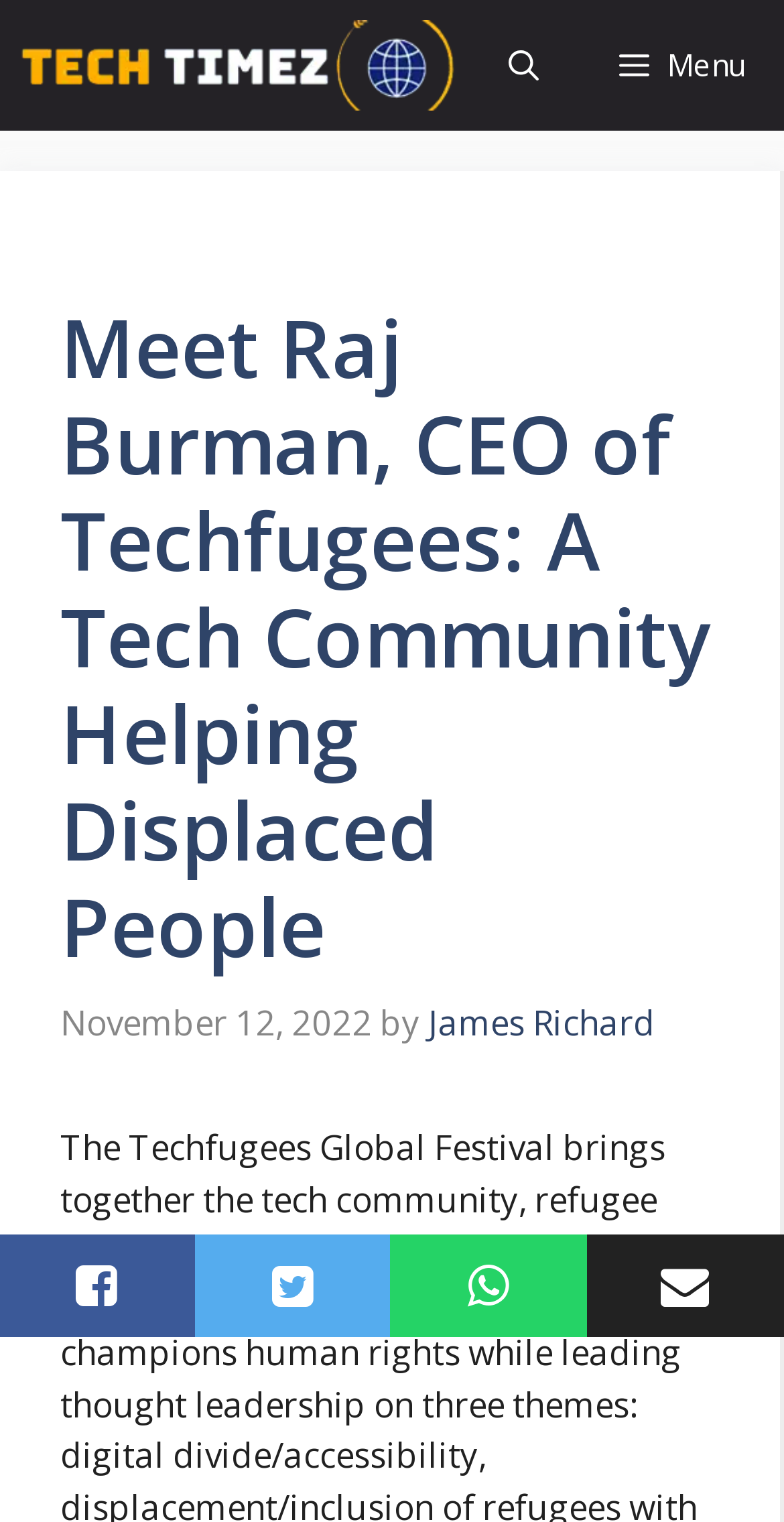Answer the following in one word or a short phrase: 
What is the name of the CEO of Techfugees?

Raj Burman